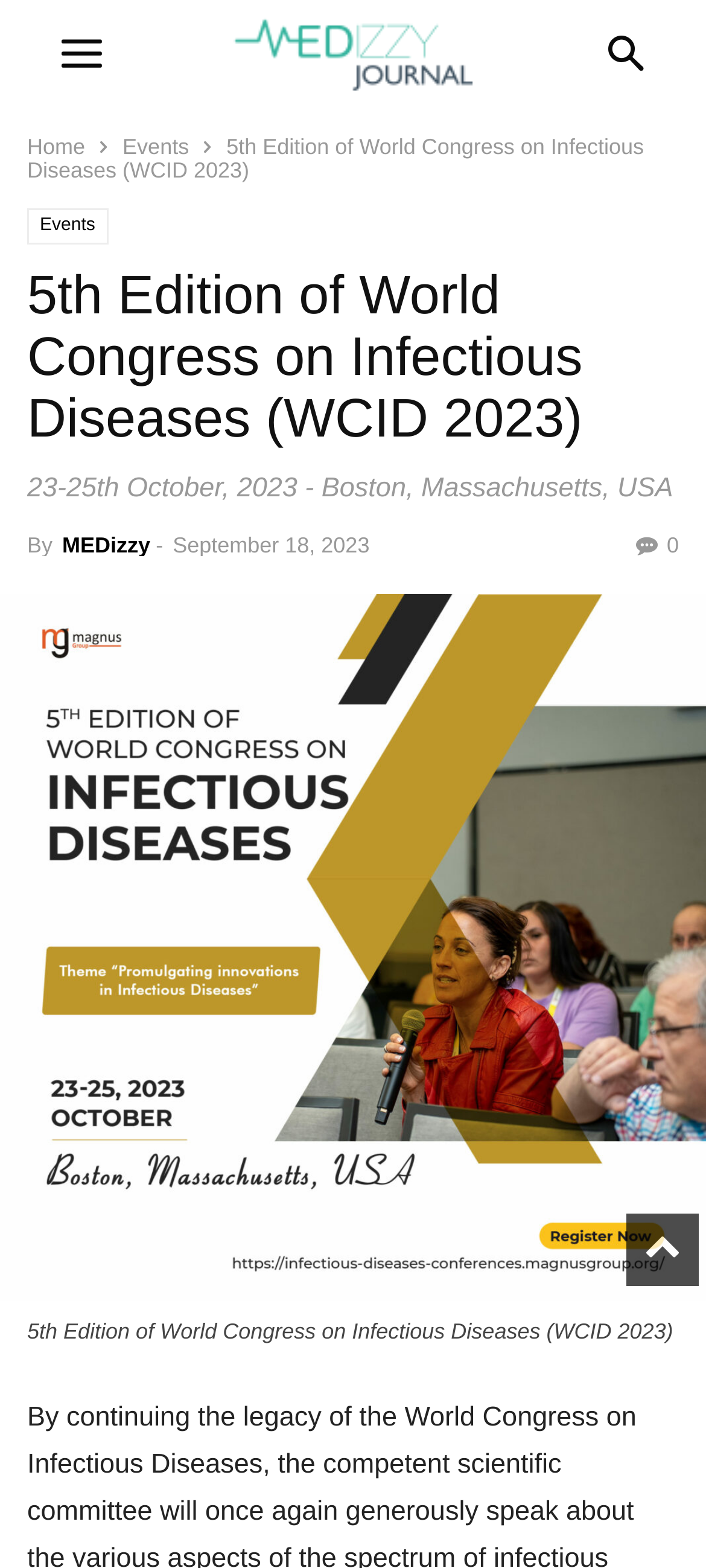Give a detailed account of the webpage's layout and content.

The webpage is about the 5th Edition of World Congress on Infectious Diseases (WCID 2023), a three-day event. At the top left, there is a logo of Journal MEDizzy, an image. Below the logo, there are two links, "Home" and "Events", positioned side by side. 

To the right of these links, the title "5th Edition of World Congress on Infectious Diseases (WCID 2023)" is displayed prominently. Below the title, there is a section with a heading that repeats the title, followed by the event details, "23-25th October, 2023 - Boston, Massachusetts, USA". 

In this section, there is also a line of text that says "By MEDizzy" and a timestamp "September 18, 2023". On the right side of this section, there is a link with a bell icon and the number "0". 

The main content of the page is an image that takes up most of the page, with a link to the event "5th Edition of World Congress on Infectious Diseases (WCID 2023)" overlaid on top of it. At the bottom of the image, there is a figure caption.